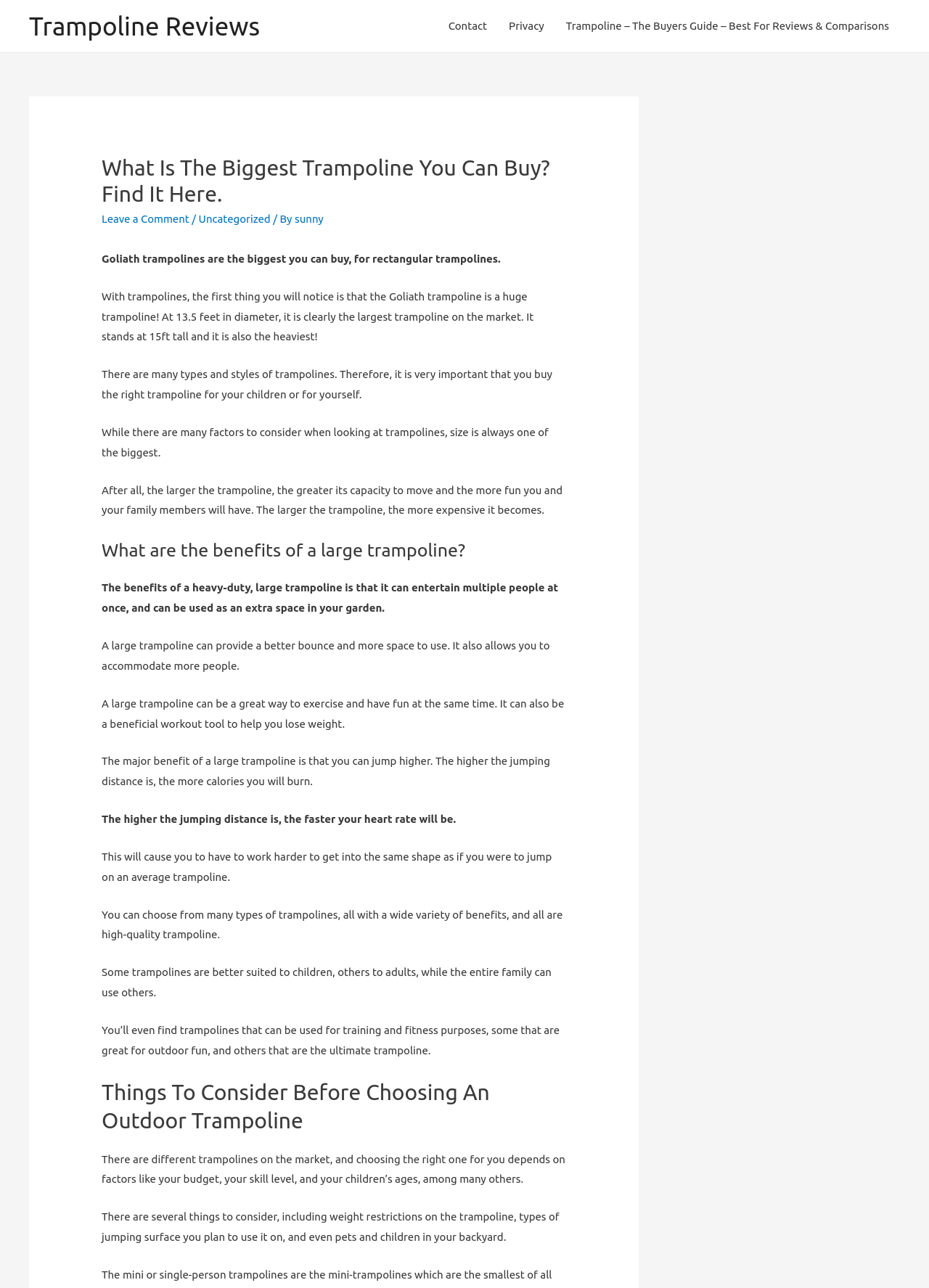What is the diameter of the Goliath trampoline?
Using the information from the image, answer the question thoroughly.

According to the webpage, the Goliath trampoline is described as 'a huge trampoline! At 13.5 feet in diameter, it is clearly the largest trampoline on the market.'